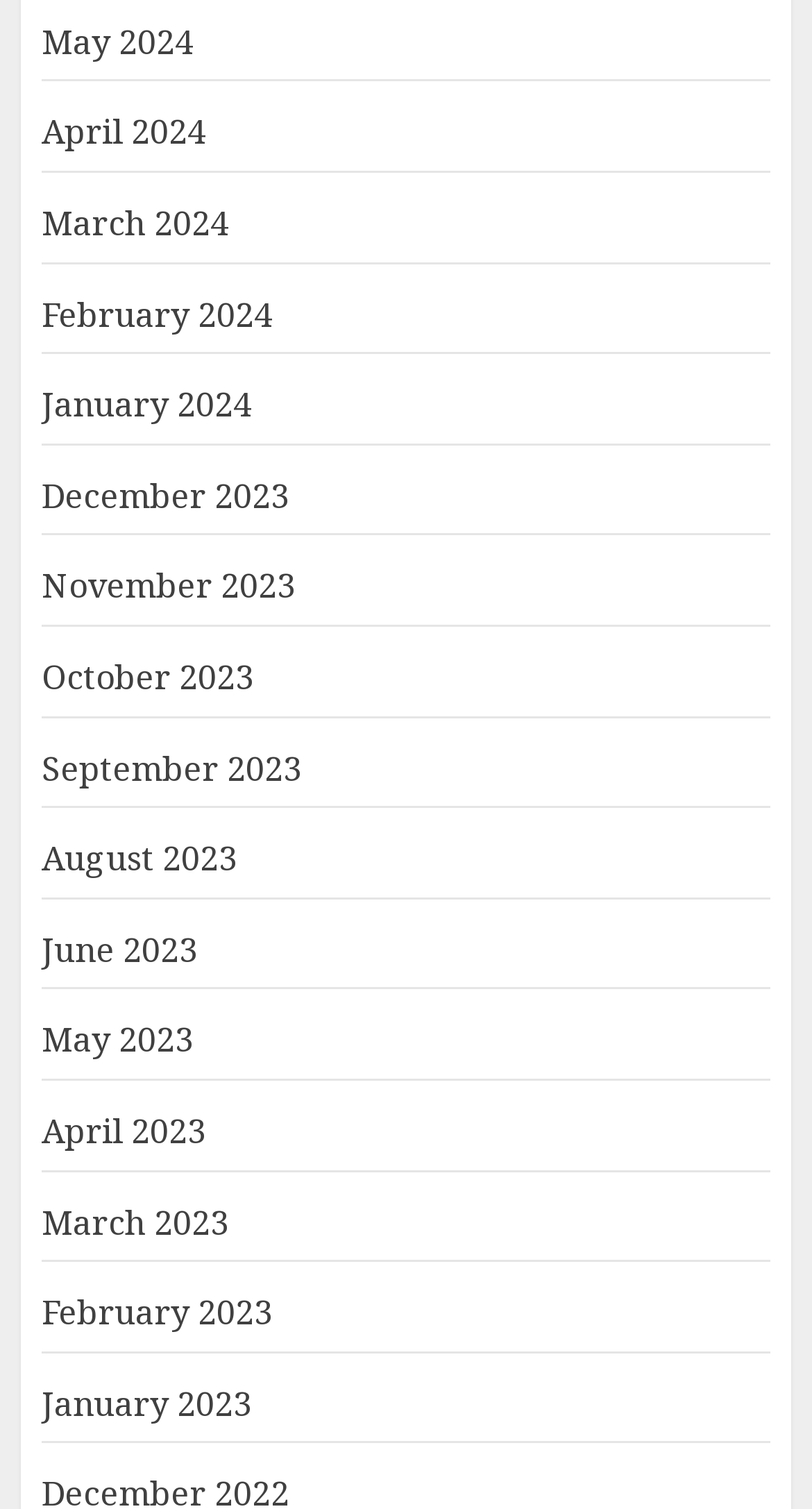Given the description of the UI element: "Google +", predict the bounding box coordinates in the form of [left, top, right, bottom], with each value being a float between 0 and 1.

None